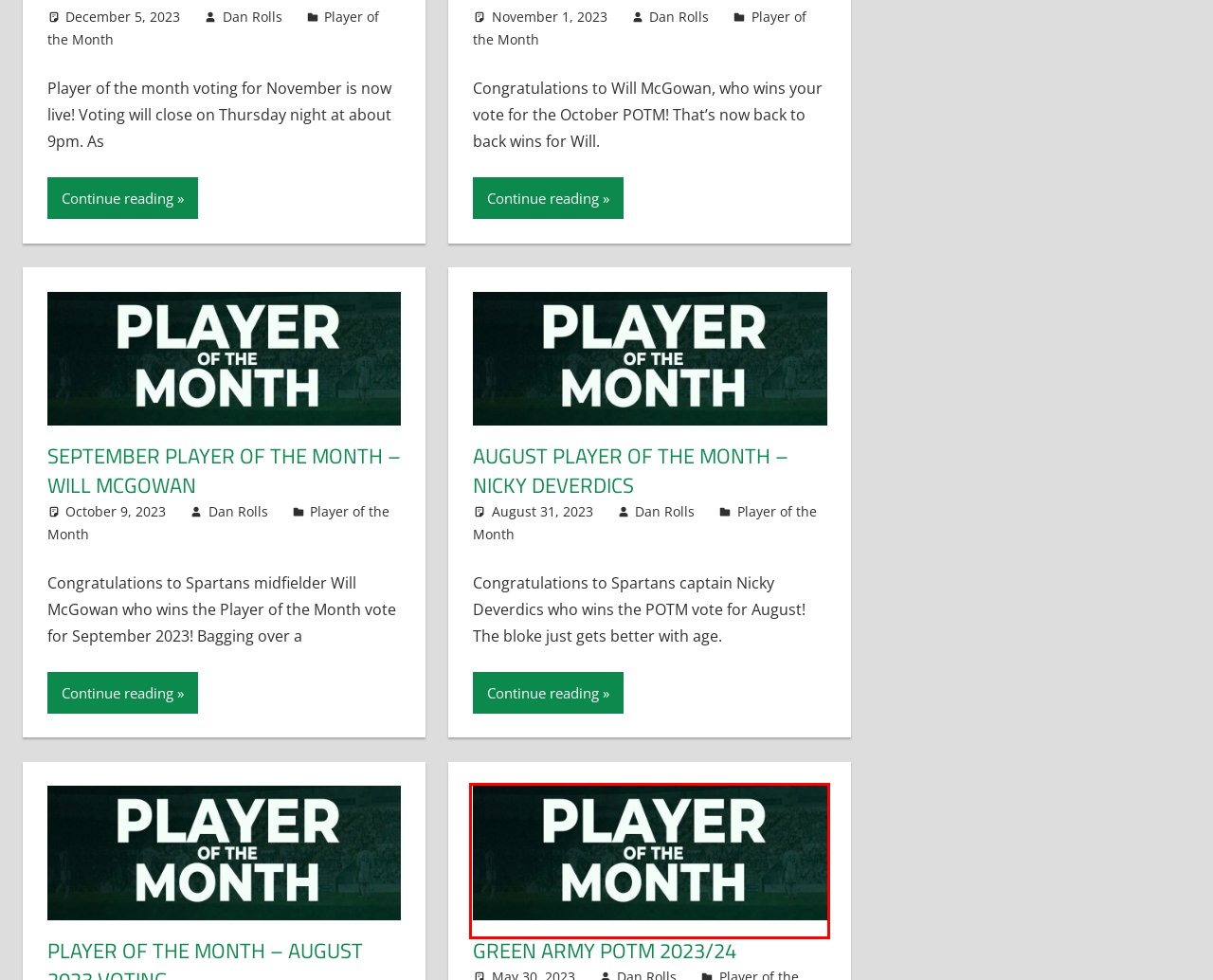Observe the provided screenshot of a webpage that has a red rectangle bounding box. Determine the webpage description that best matches the new webpage after clicking the element inside the red bounding box. Here are the candidates:
A. OCTOBER 2023 PLAYER OF THE MONTH – WILL MCGOWAN – The Spartans Soul
B. September Player of the Month – Will McGowan – The Spartans Soul
C. Away Travel – The Spartans Soul
D. August Player of the Month – Nicky Deverdics – The Spartans Soul
E. Dan Rolls – The Spartans Soul
F. Green Army POTM 2023/24 – The Spartans Soul
G. Player of the Month – August 2023 Voting – The Spartans Soul
H. Podcast – The Spartans Soul

F